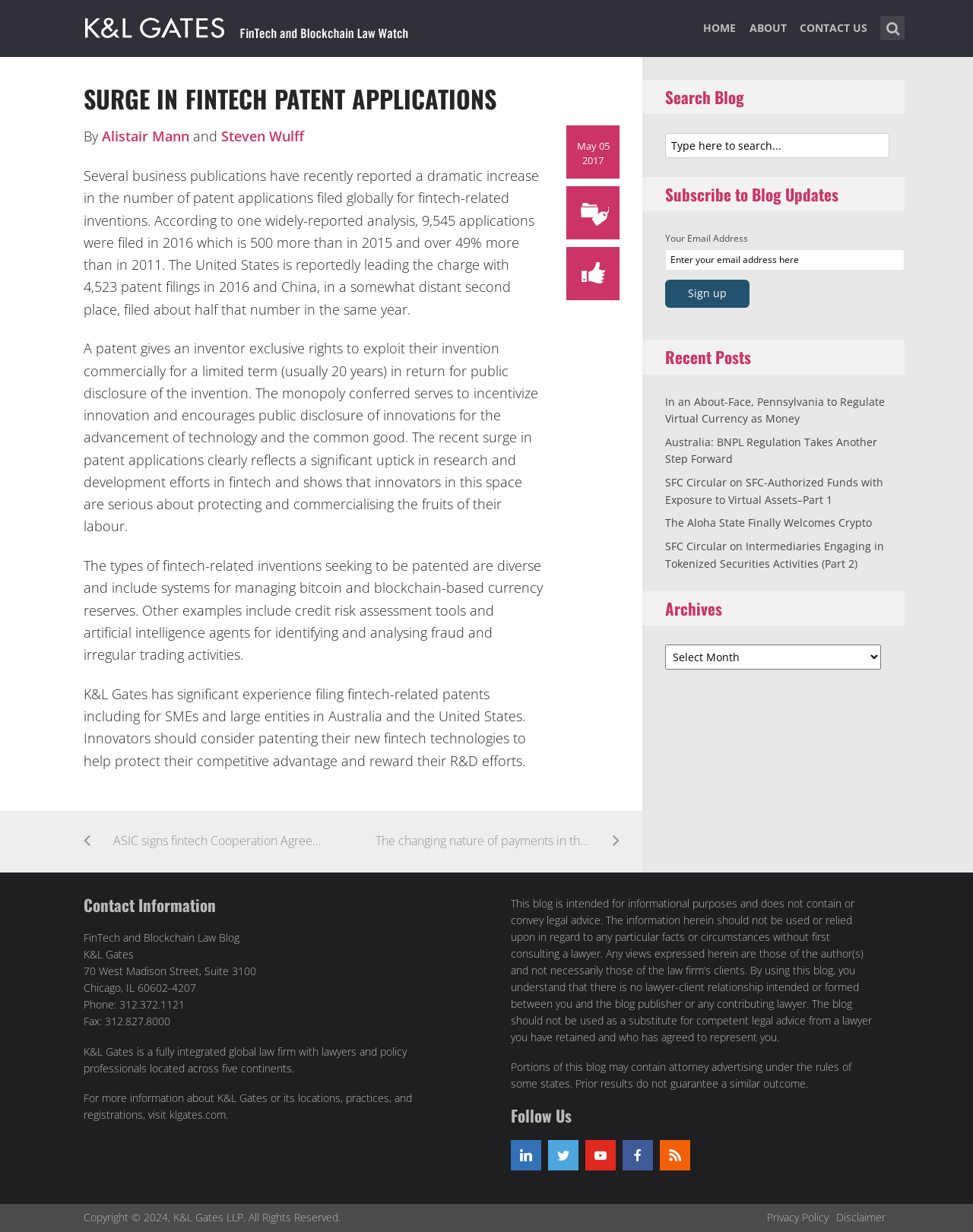What is the name of the law firm associated with this blog?
Please answer the question with as much detail as possible using the screenshot.

The name of the law firm associated with this blog can be determined by reading the text 'K&L Gates' which appears in the contact information section and is also mentioned in the blog post.